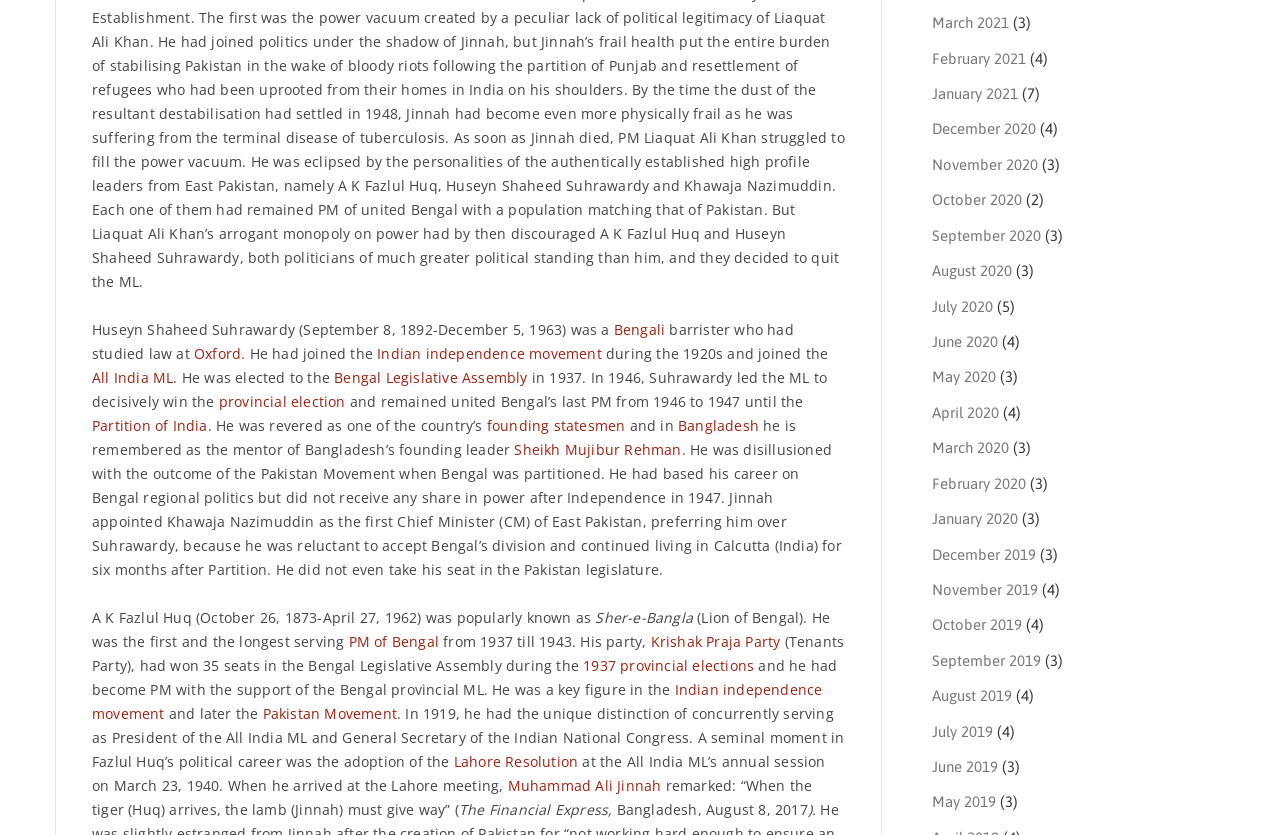Could you locate the bounding box coordinates for the section that should be clicked to accomplish this task: "Check the news from The Financial Express".

[0.359, 0.958, 0.482, 0.981]